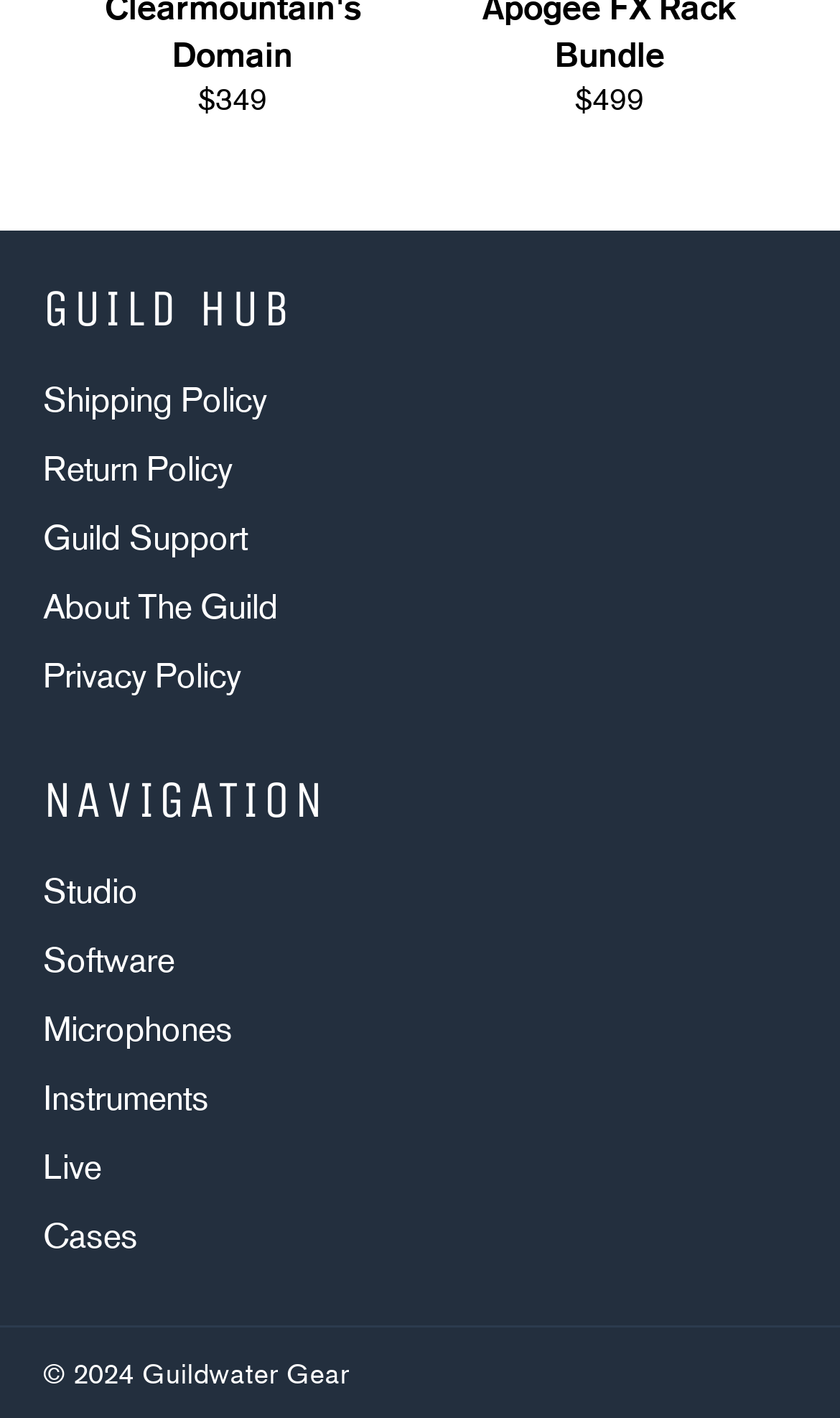Can you give a detailed response to the following question using the information from the image? What is the name of the guild?

The name of the guild can be found in the heading element at the top of the webpage, which reads 'GUILD HUB'.